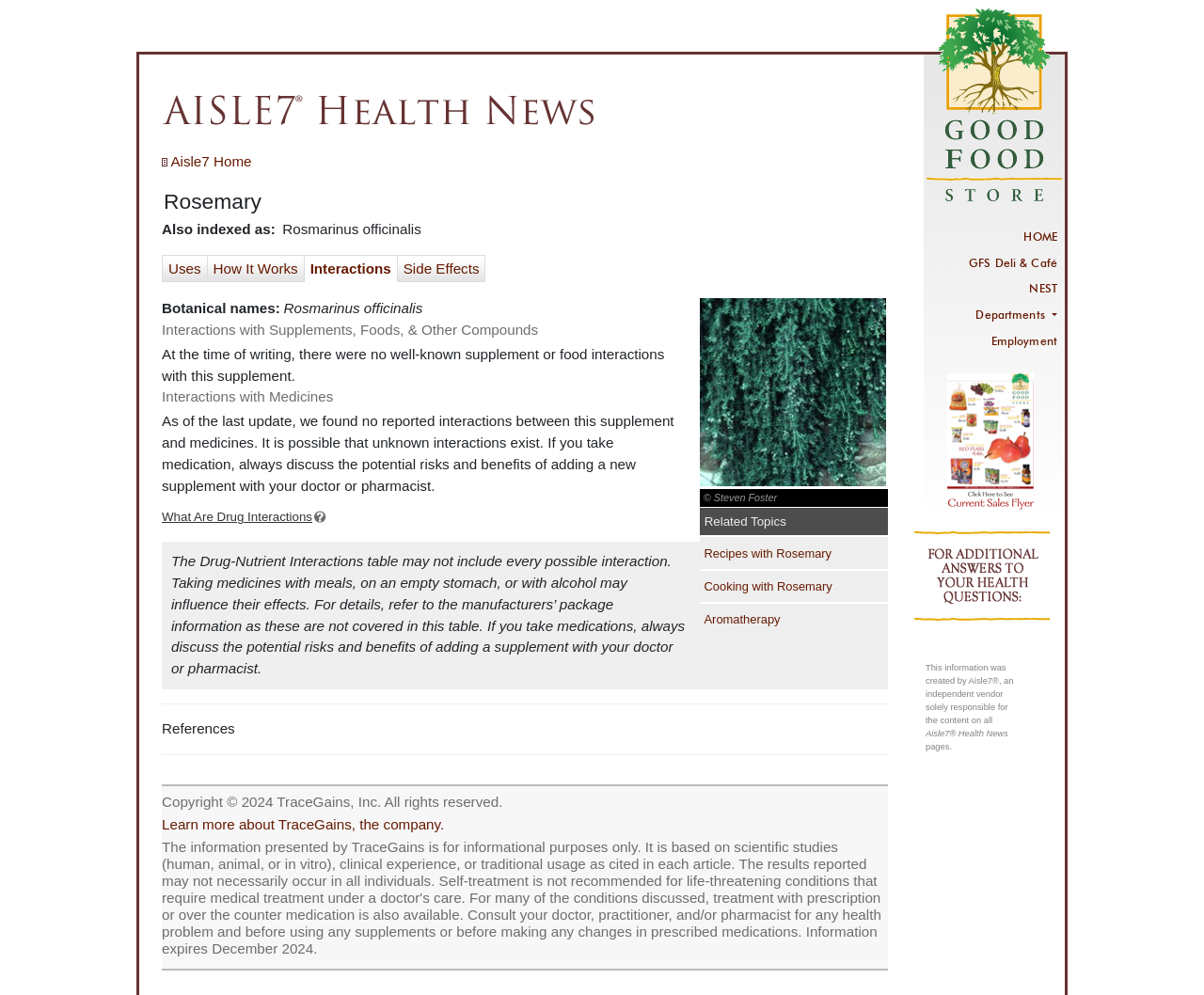Find and specify the bounding box coordinates that correspond to the clickable region for the instruction: "Contact the archivist".

None